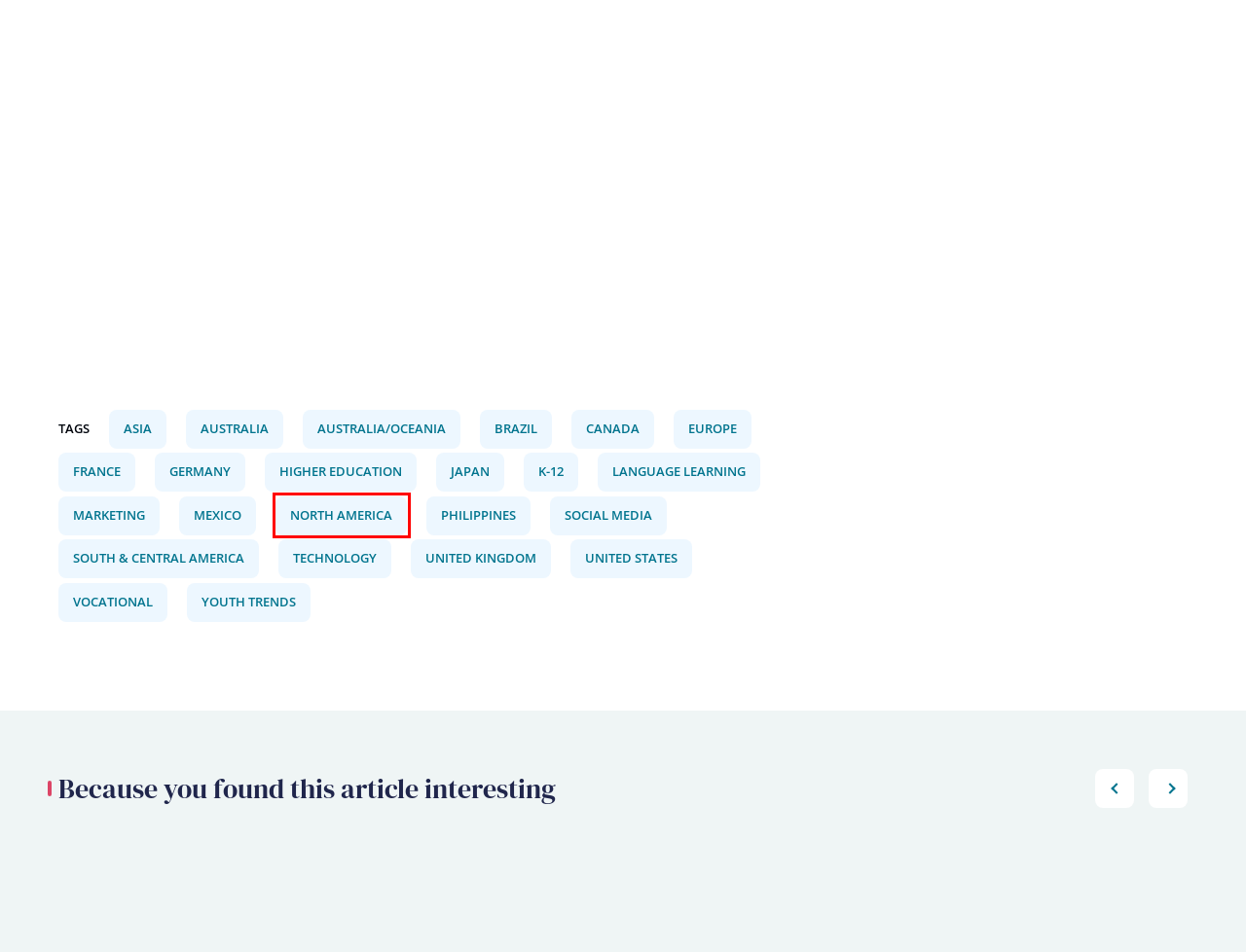Examine the screenshot of a webpage with a red rectangle bounding box. Select the most accurate webpage description that matches the new webpage after clicking the element within the bounding box. Here are the candidates:
A. ICEF Monitor Articles about Brazil
B. ICEF Monitor Articles about Canada
C. ICEF Monitor Articles about United Kingdom
D. ICEF Monitor Articles about Australia
E. ICEF Monitor Articles about Technology
F. ICEF Monitor Articles about United States
G. ICEF Monitor Articles about North America
H. ICEF Monitor Articles about Asia

G